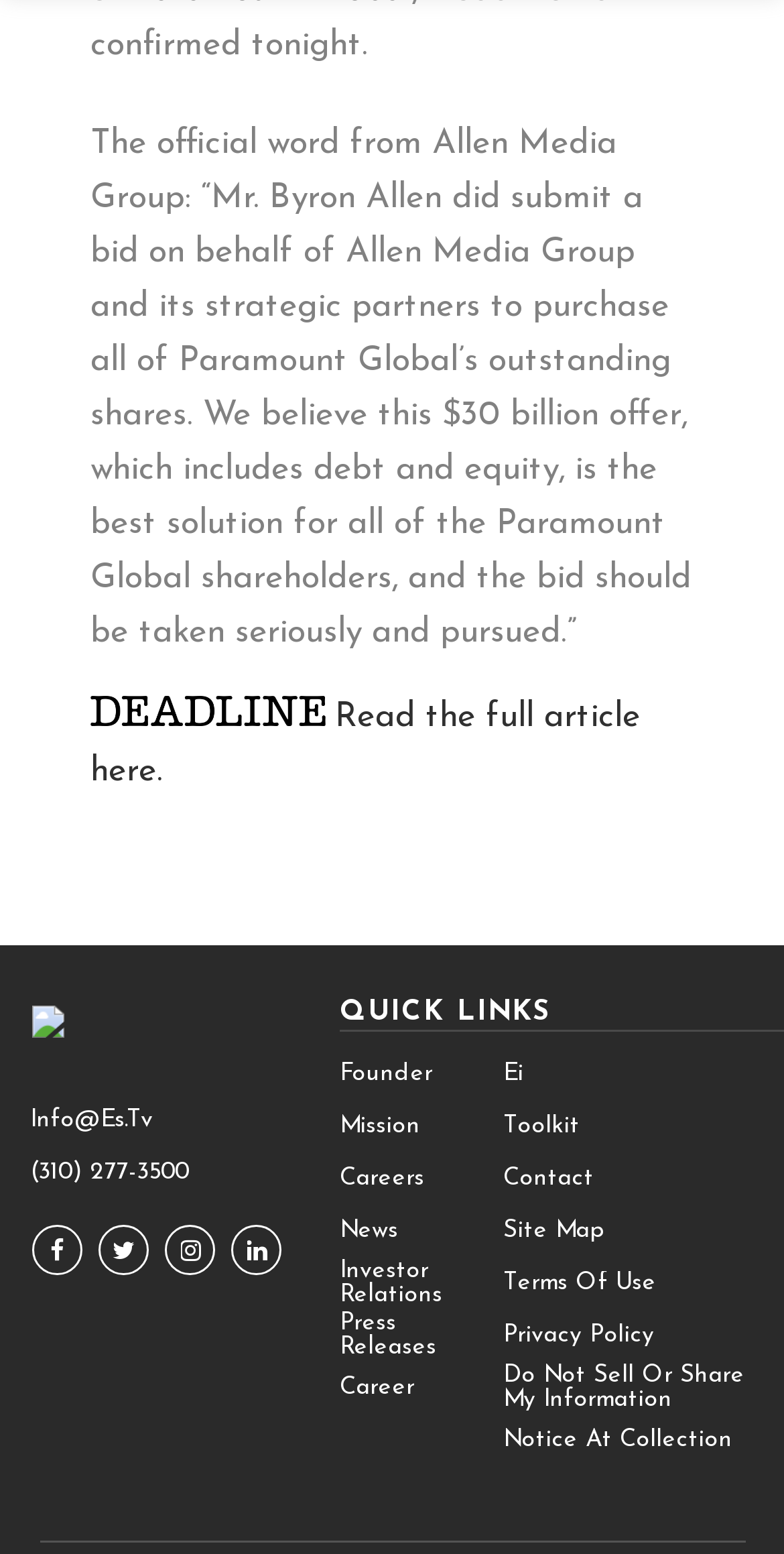Please provide a brief answer to the question using only one word or phrase: 
What is the company mentioned in the article?

Allen Media Group